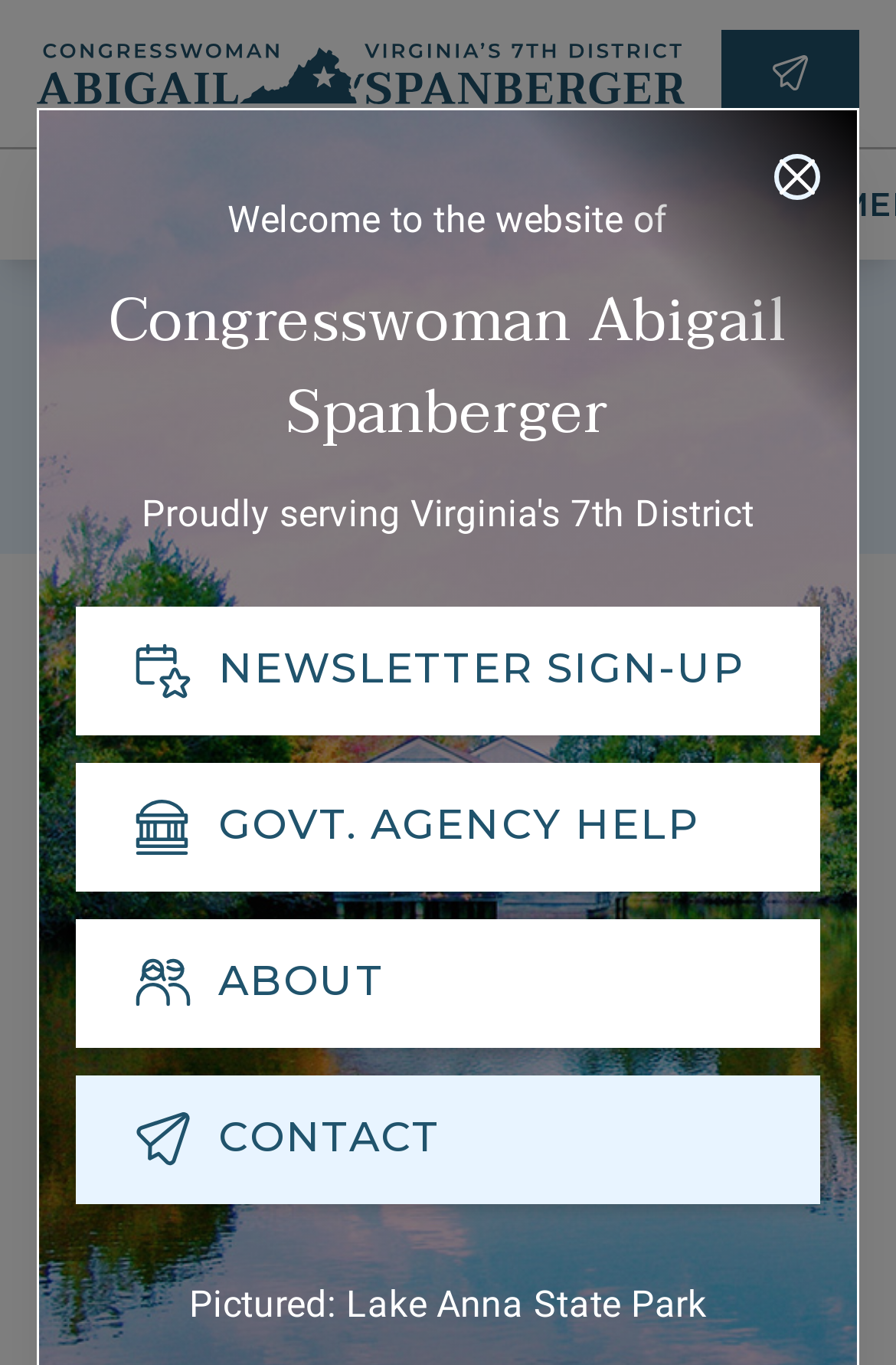Please find the bounding box coordinates of the element's region to be clicked to carry out this instruction: "Close the popup".

[0.864, 0.113, 0.915, 0.146]